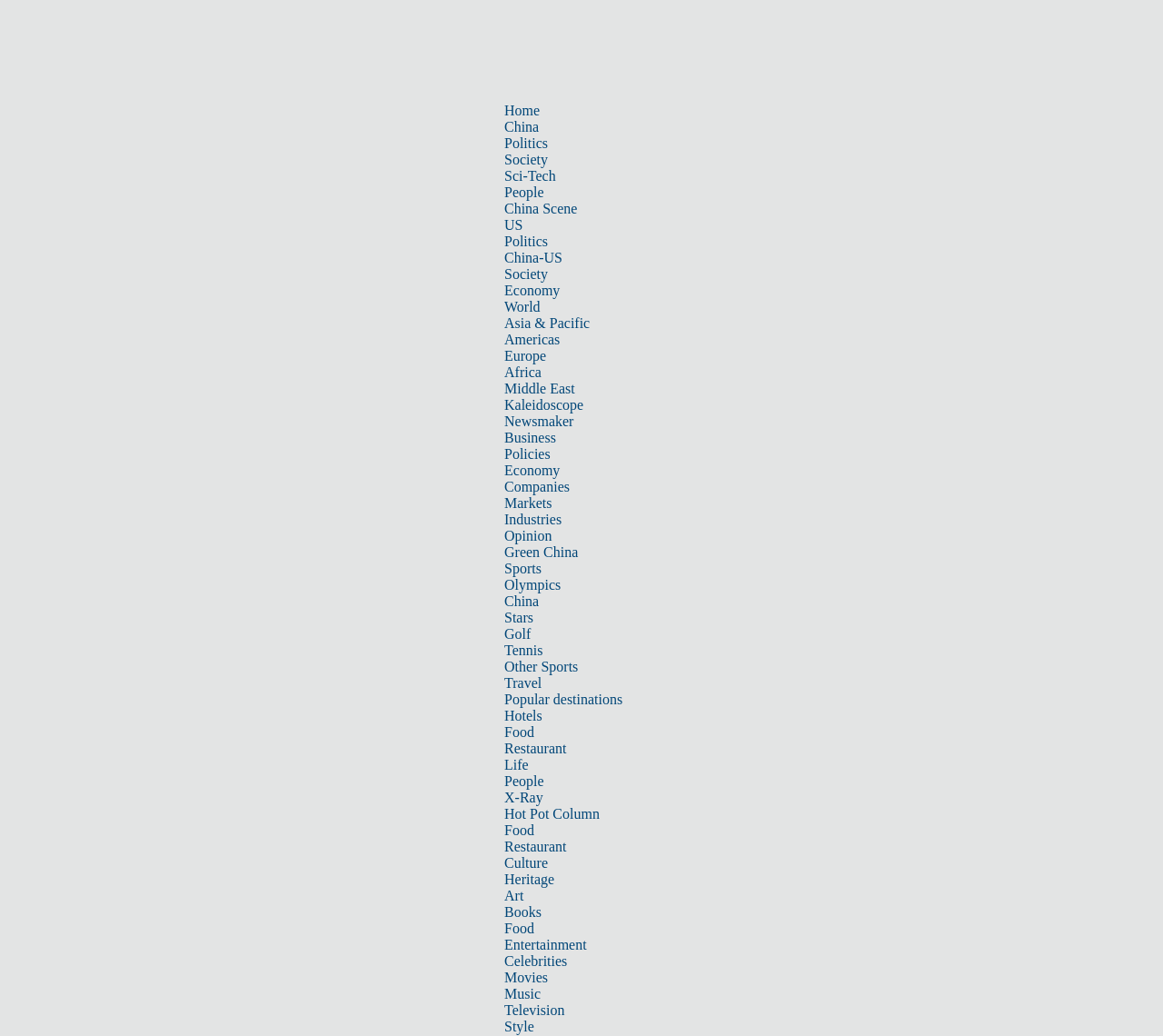Can you find the bounding box coordinates for the UI element given this description: "Middle East"? Provide the coordinates as four float numbers between 0 and 1: [left, top, right, bottom].

[0.434, 0.368, 0.494, 0.382]